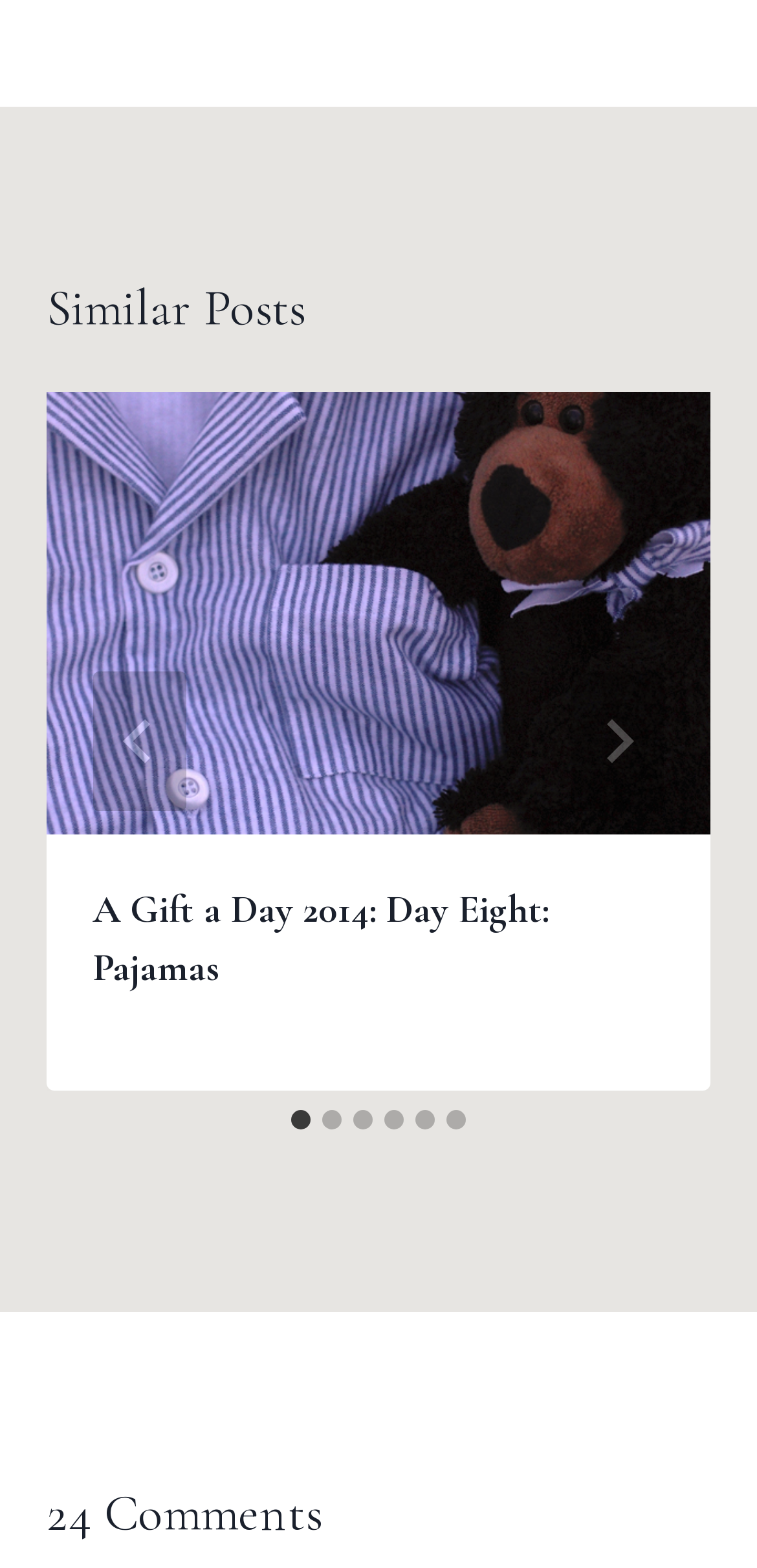Please determine the bounding box coordinates of the element to click on in order to accomplish the following task: "Go to next slide". Ensure the coordinates are four float numbers ranging from 0 to 1, i.e., [left, top, right, bottom].

[0.754, 0.428, 0.877, 0.517]